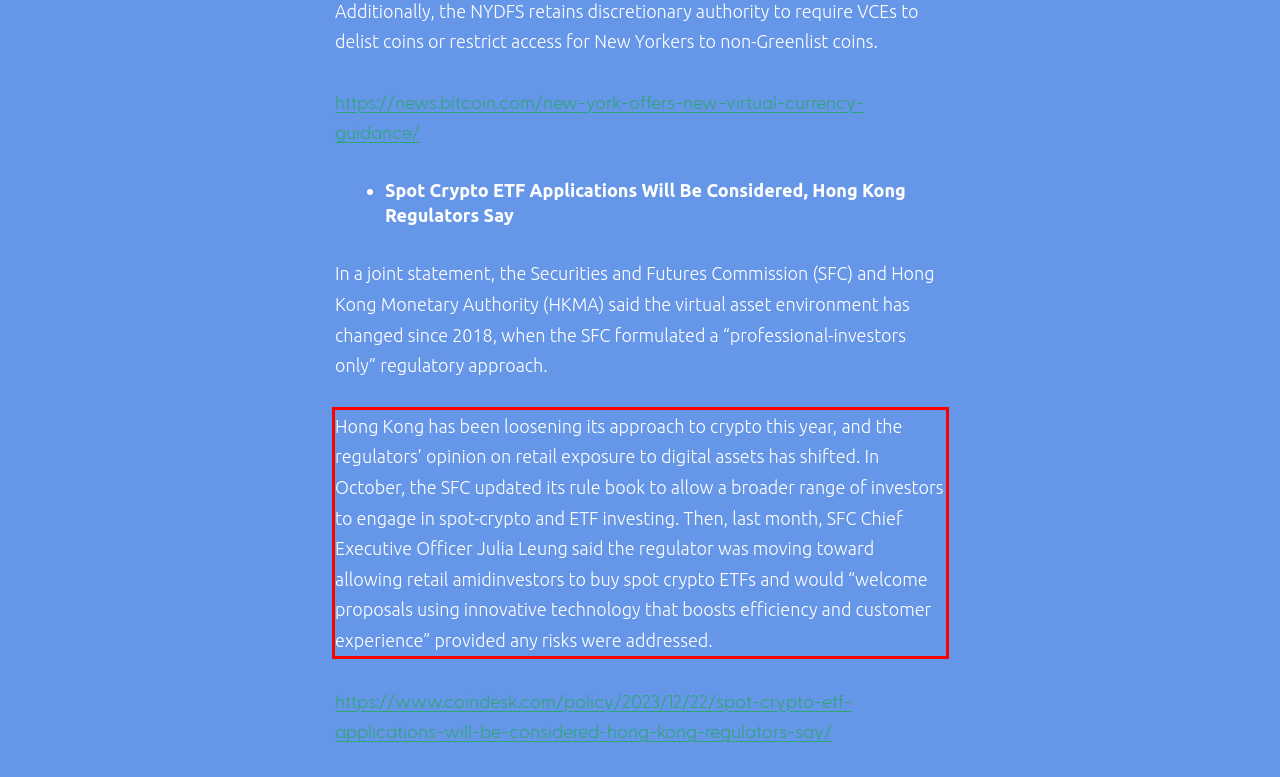From the provided screenshot, extract the text content that is enclosed within the red bounding box.

Hong Kong has been loosening its approach to crypto this year, and the regulators’ opinion on retail exposure to digital assets has shifted. In October, the SFC updated its rule book to allow a broader range of investors to engage in spot-crypto and ETF investing. Then, last month, SFC Chief Executive Officer Julia Leung said the regulator was moving toward allowing retail amidinvestors to buy spot crypto ETFs and would “welcome proposals using innovative technology that boosts efficiency and customer experience” provided any risks were addressed.